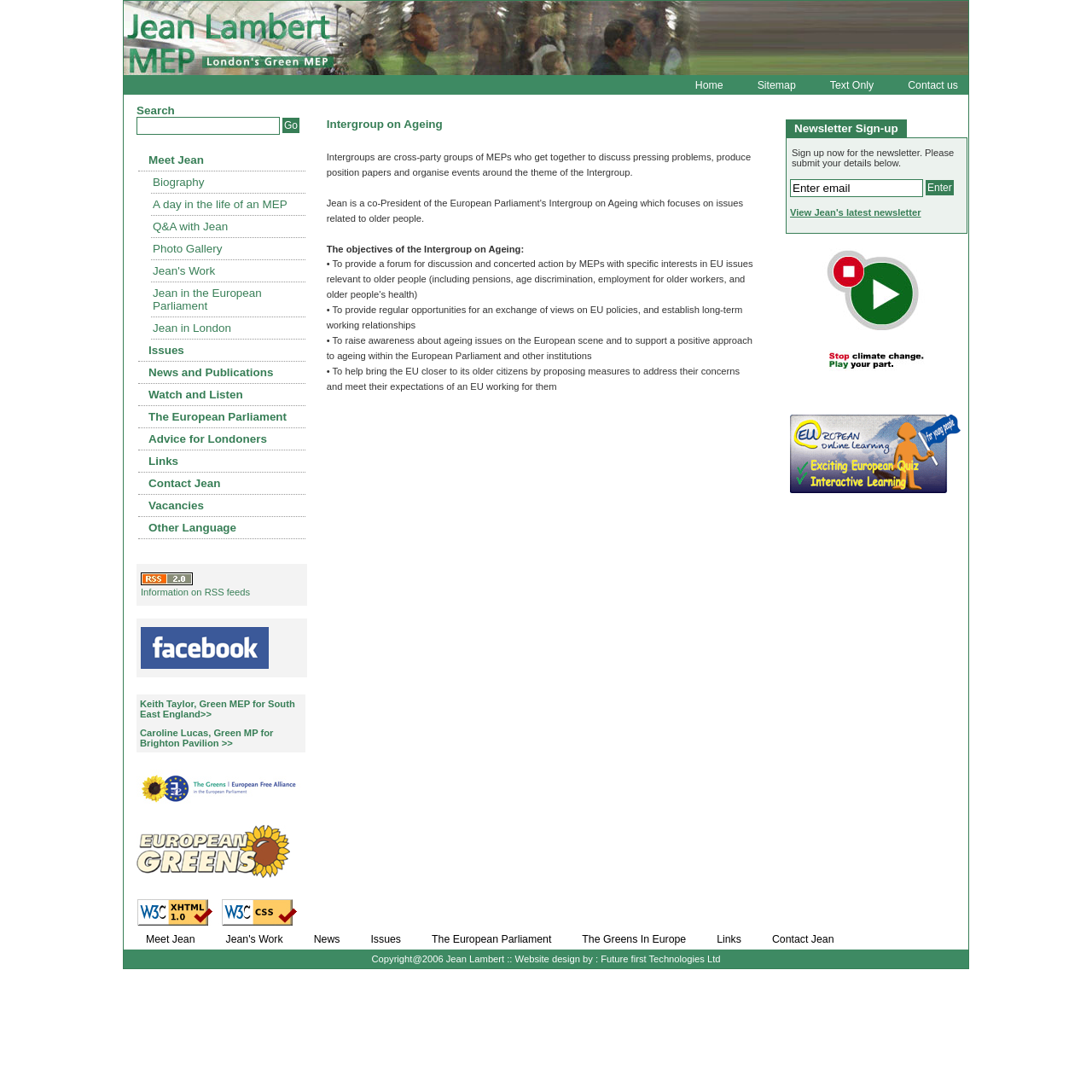Please analyze the image and give a detailed answer to the question:
What is the name of the party that Jean Lambert belongs to?

The name of the party that Jean Lambert belongs to can be found in the title of the webpage, which is 'Jean Lambert Green MEP for London'. This indicates that Jean Lambert is a member of the Green party.